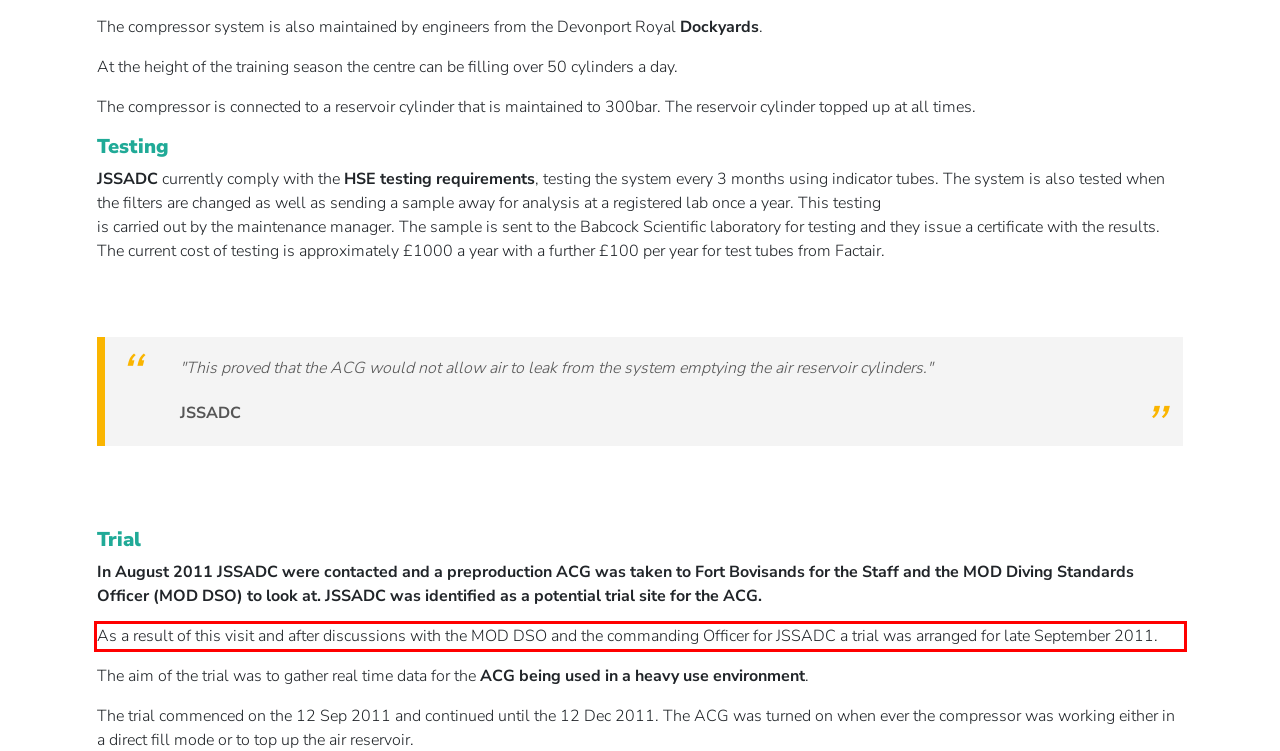Within the screenshot of the webpage, locate the red bounding box and use OCR to identify and provide the text content inside it.

As a result of this visit and after discussions with the MOD DSO and the commanding Officer for JSSADC a trial was arranged for late September 2011.